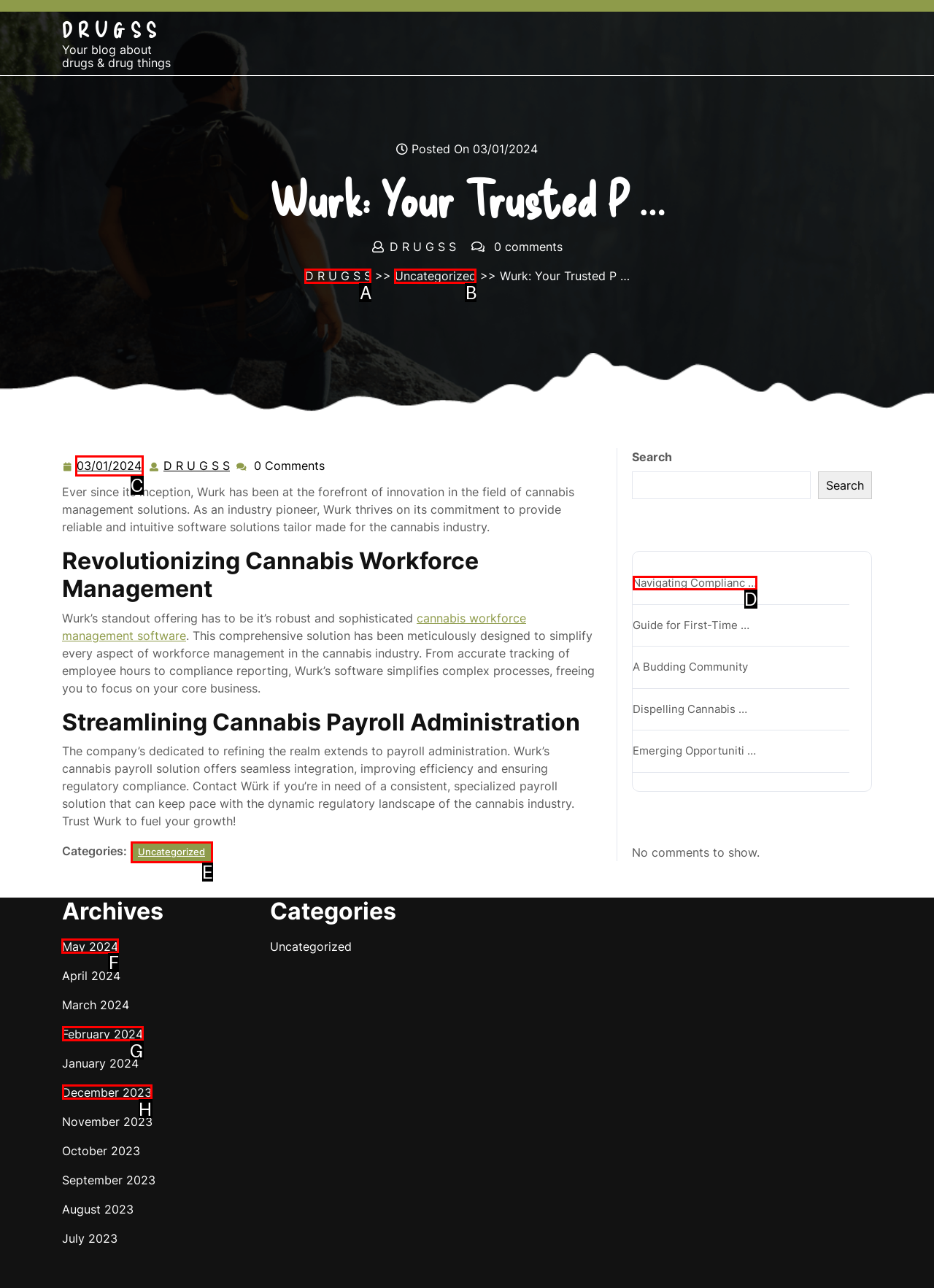Identify the correct UI element to click to achieve the task: View the archives for May 2024.
Answer with the letter of the appropriate option from the choices given.

F